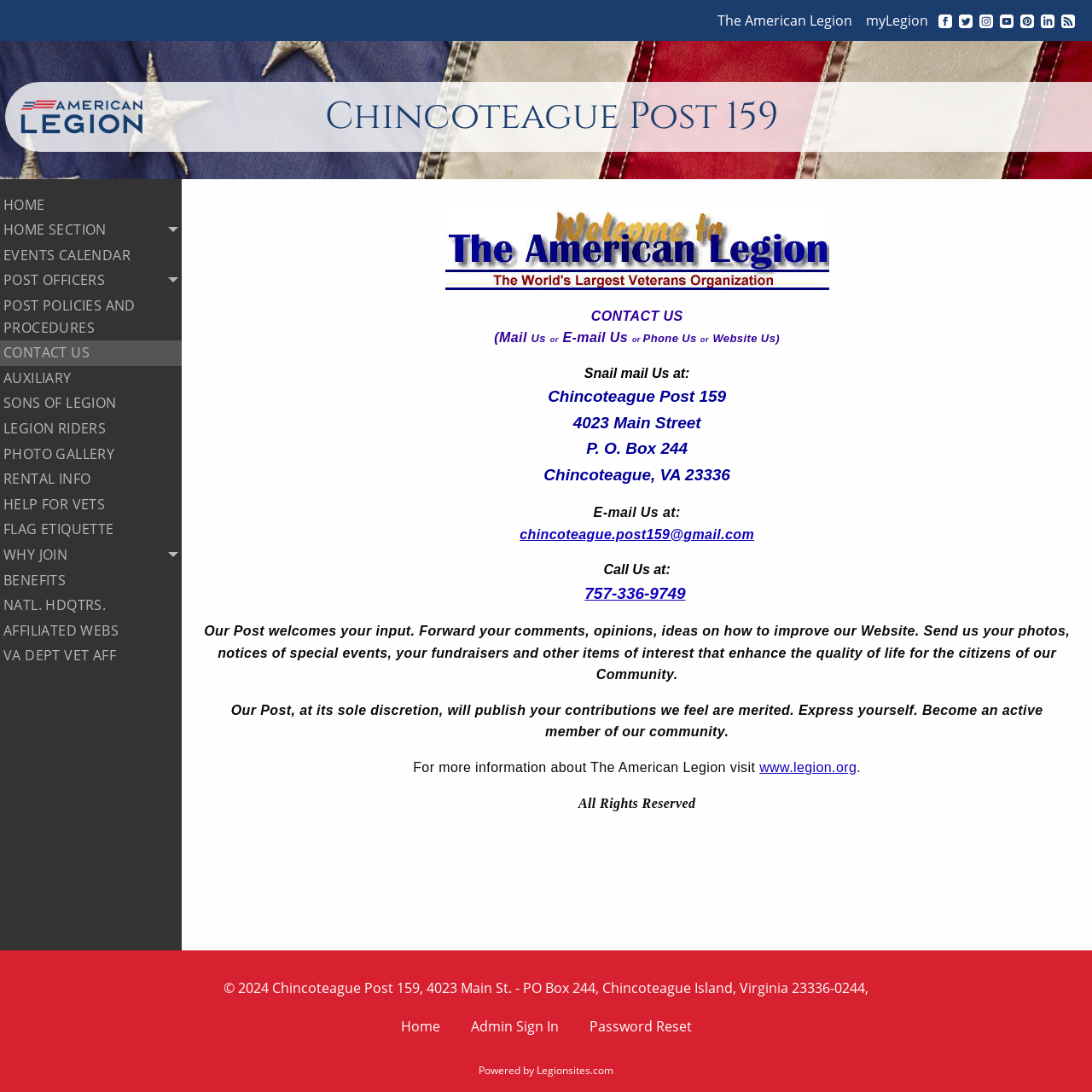Provide the bounding box coordinates for the UI element described in this sentence: "RENTAL INFO". The coordinates should be four float values between 0 and 1, i.e., [left, top, right, bottom].

[0.0, 0.427, 0.167, 0.451]